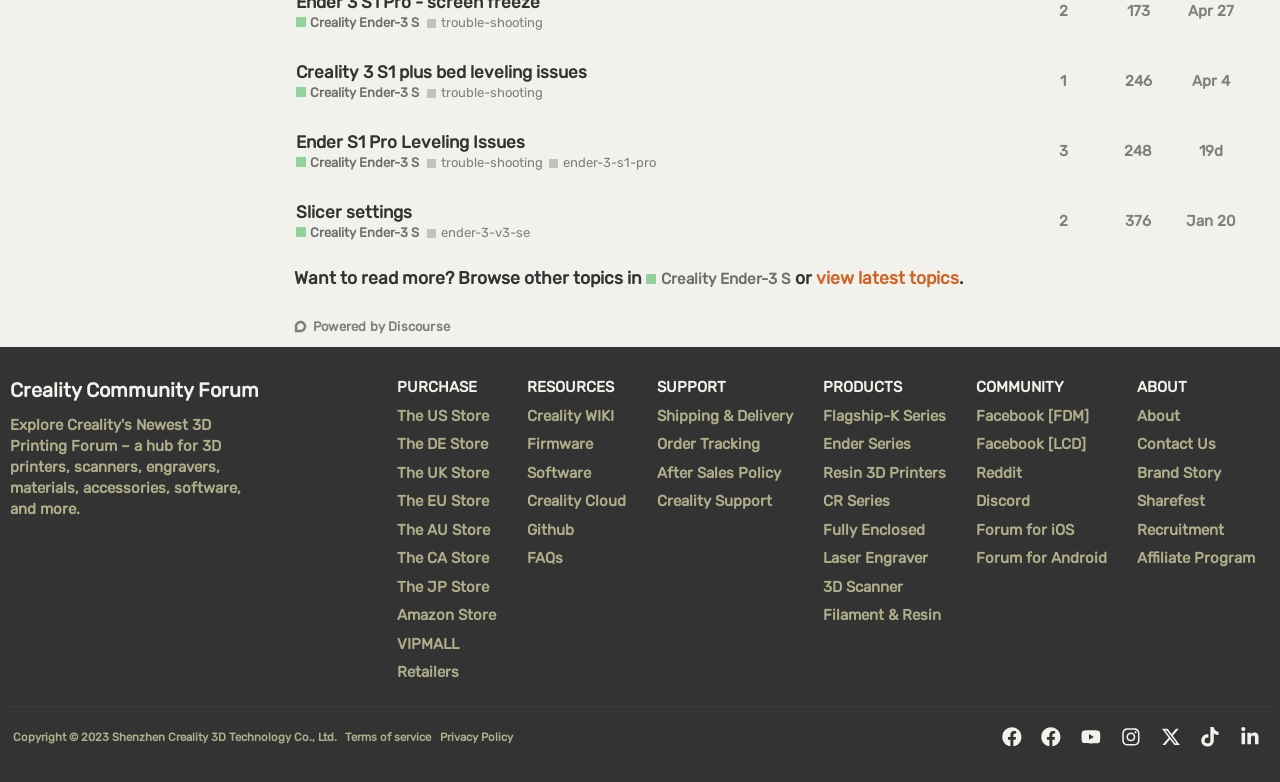Given the element description trouble-shooting, identify the bounding box coordinates for the UI element on the webpage screenshot. The format should be (top-left x, top-left y, bottom-right x, bottom-right y), with values between 0 and 1.

[0.333, 0.197, 0.424, 0.22]